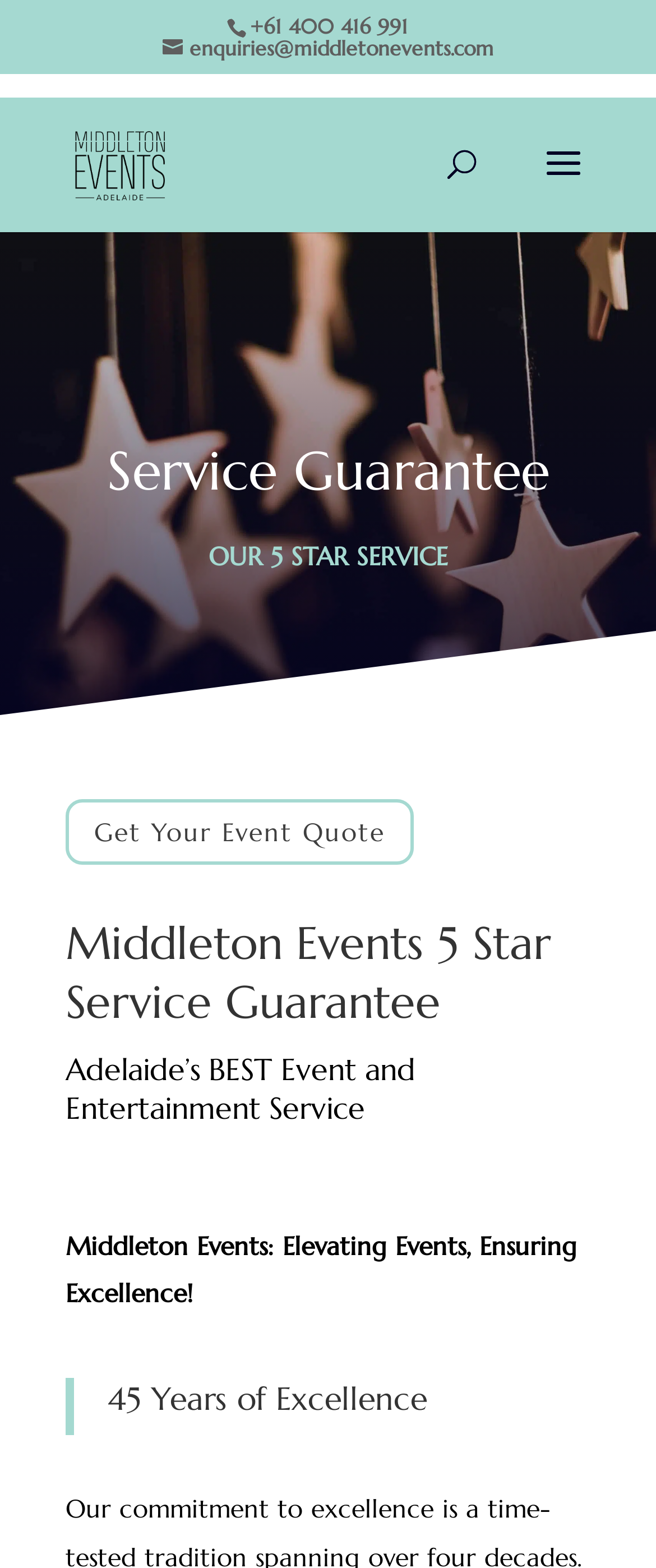Please provide the bounding box coordinates in the format (top-left x, top-left y, bottom-right x, bottom-right y). Remember, all values are floating point numbers between 0 and 1. What is the bounding box coordinate of the region described as: Get Your Event Quote

[0.1, 0.51, 0.631, 0.551]